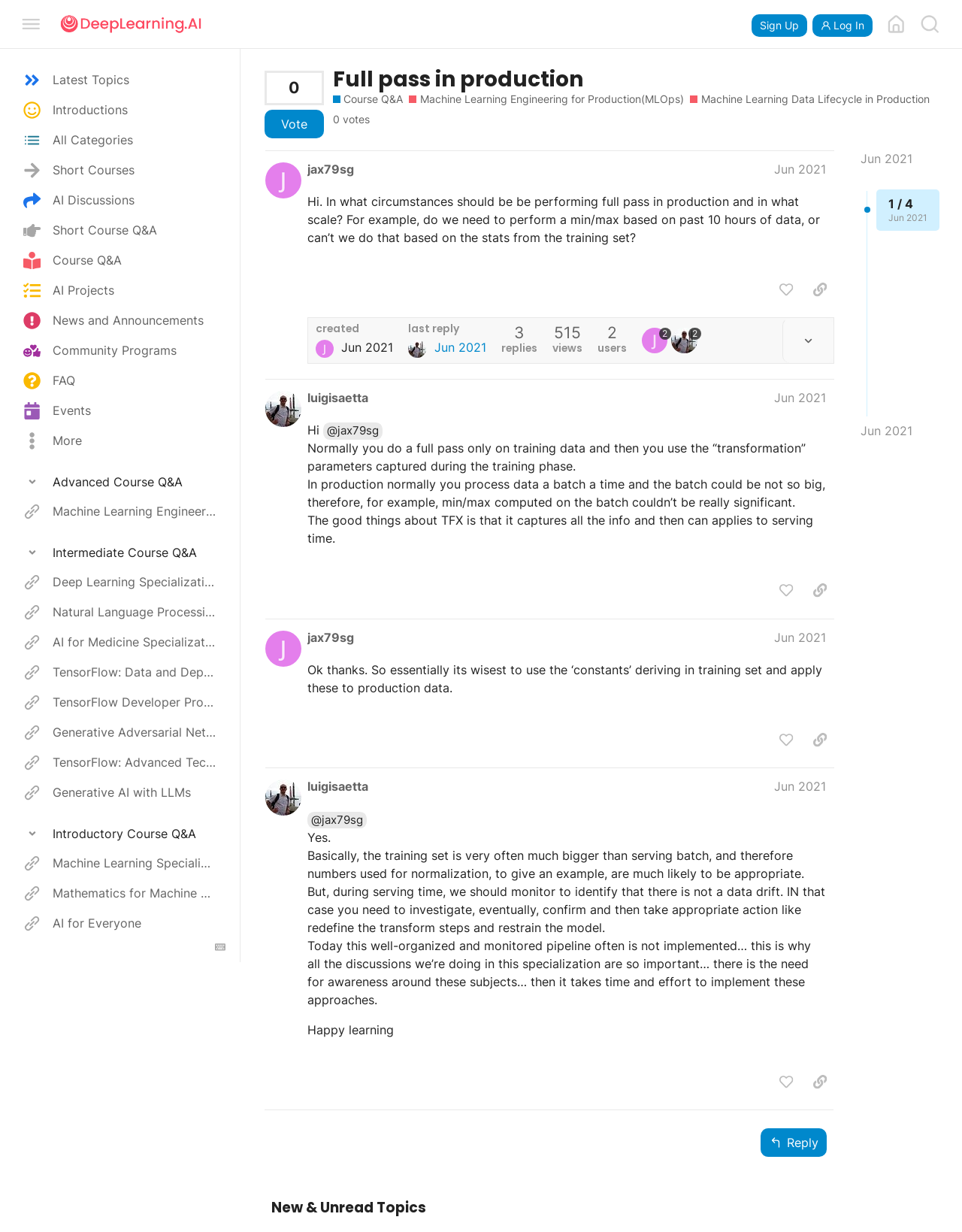Please answer the following question using a single word or phrase: 
How many buttons are there in the top navigation bar?

4